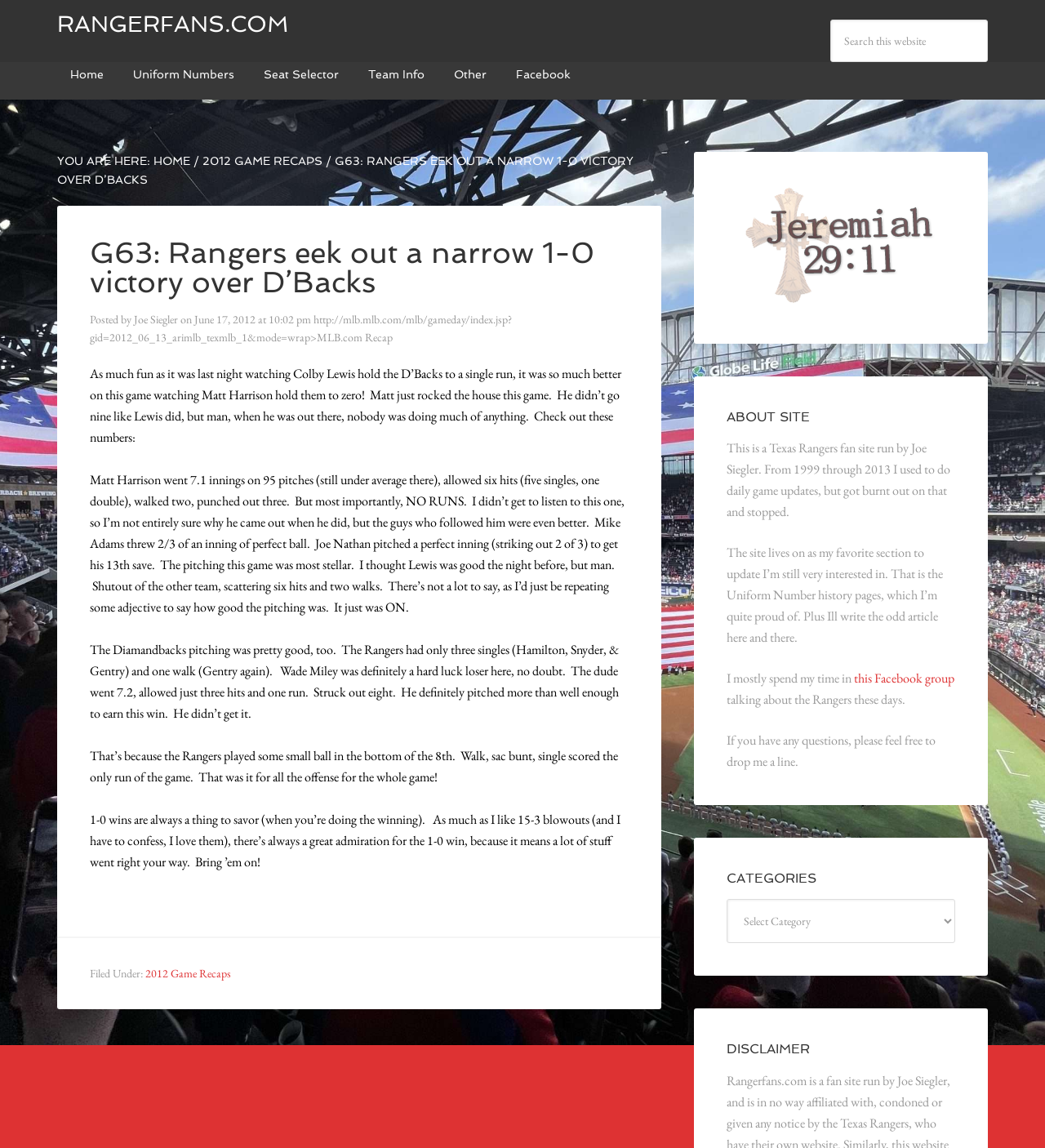Determine the bounding box coordinates for the area that should be clicked to carry out the following instruction: "Visit Facebook group".

[0.817, 0.583, 0.913, 0.598]